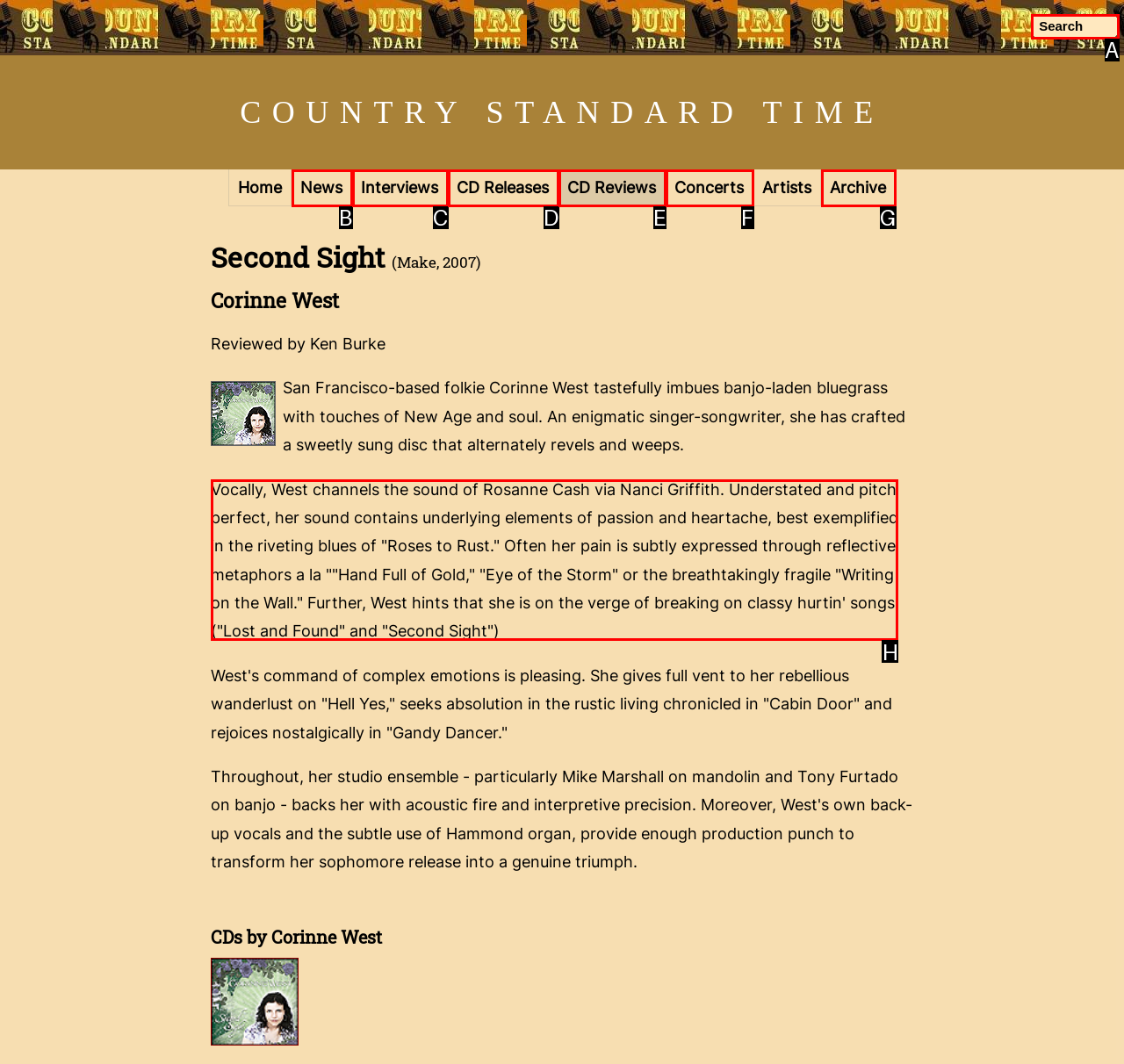To execute the task: Read the review of Second Sight, which one of the highlighted HTML elements should be clicked? Answer with the option's letter from the choices provided.

H